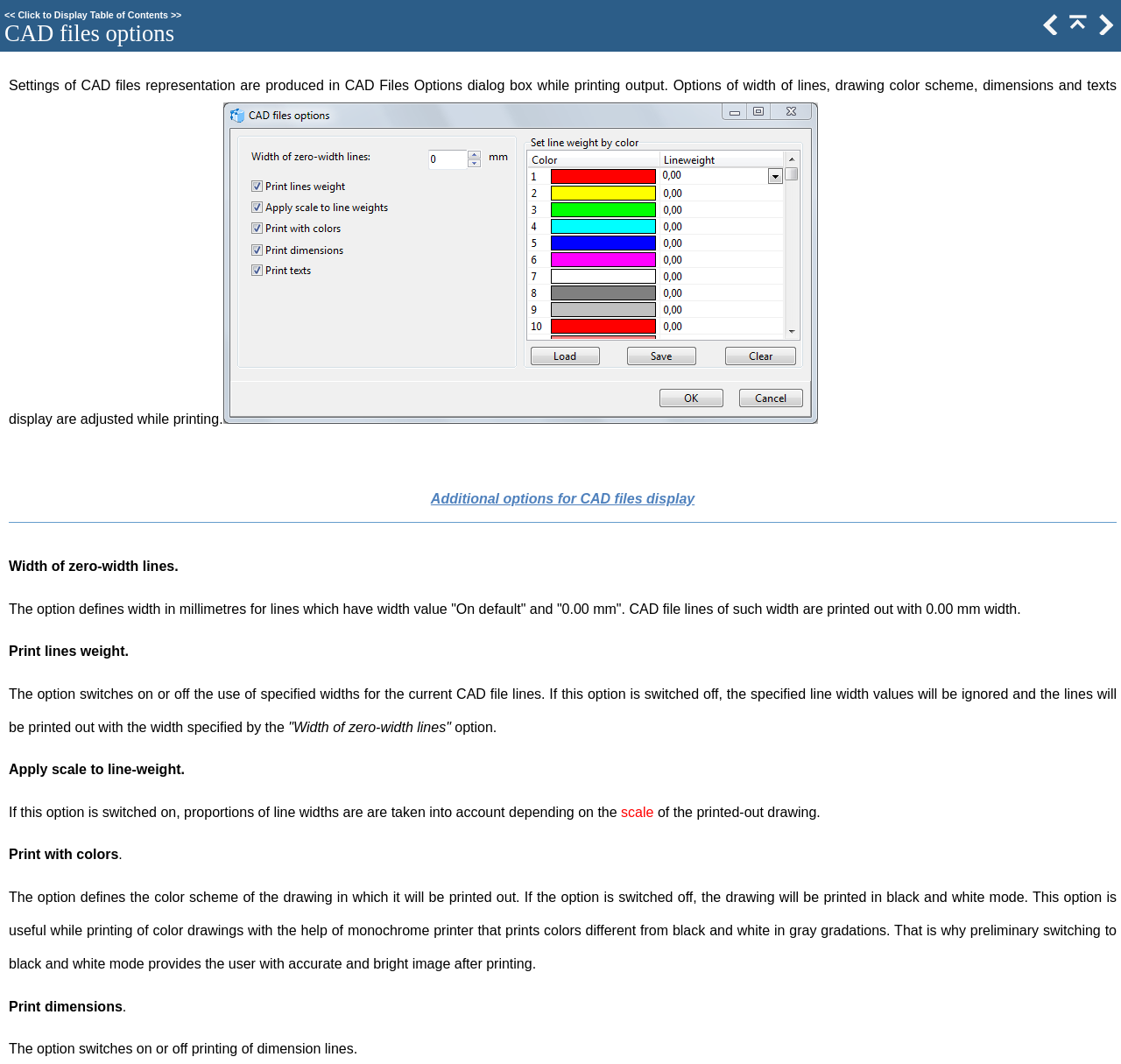Given the description: "Got Jobs?", determine the bounding box coordinates of the UI element. The coordinates should be formatted as four float numbers between 0 and 1, [left, top, right, bottom].

None